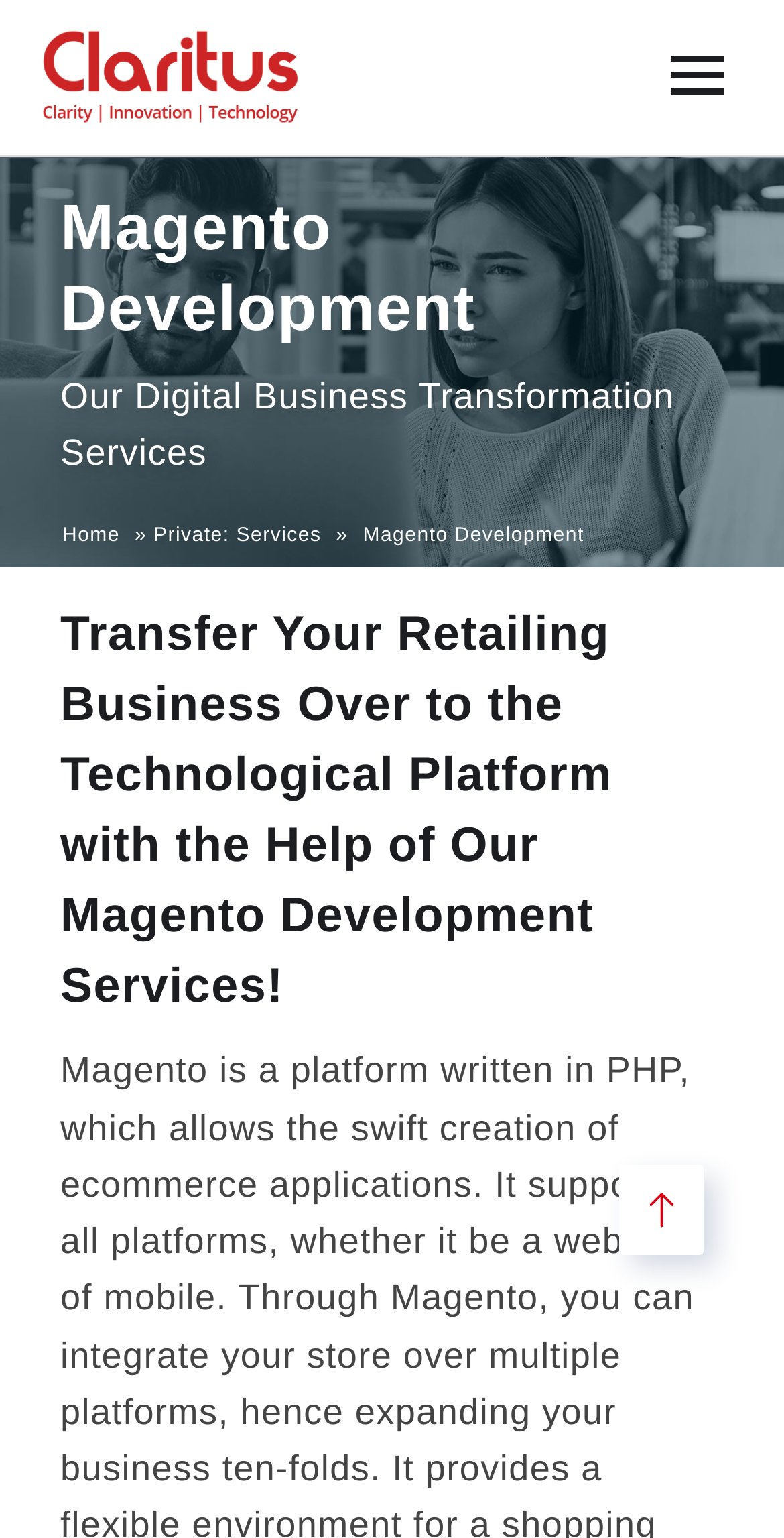Bounding box coordinates are specified in the format (top-left x, top-left y, bottom-right x, bottom-right y). All values are floating point numbers bounded between 0 and 1. Please provide the bounding box coordinate of the region this sentence describes: Home

[0.079, 0.341, 0.153, 0.356]